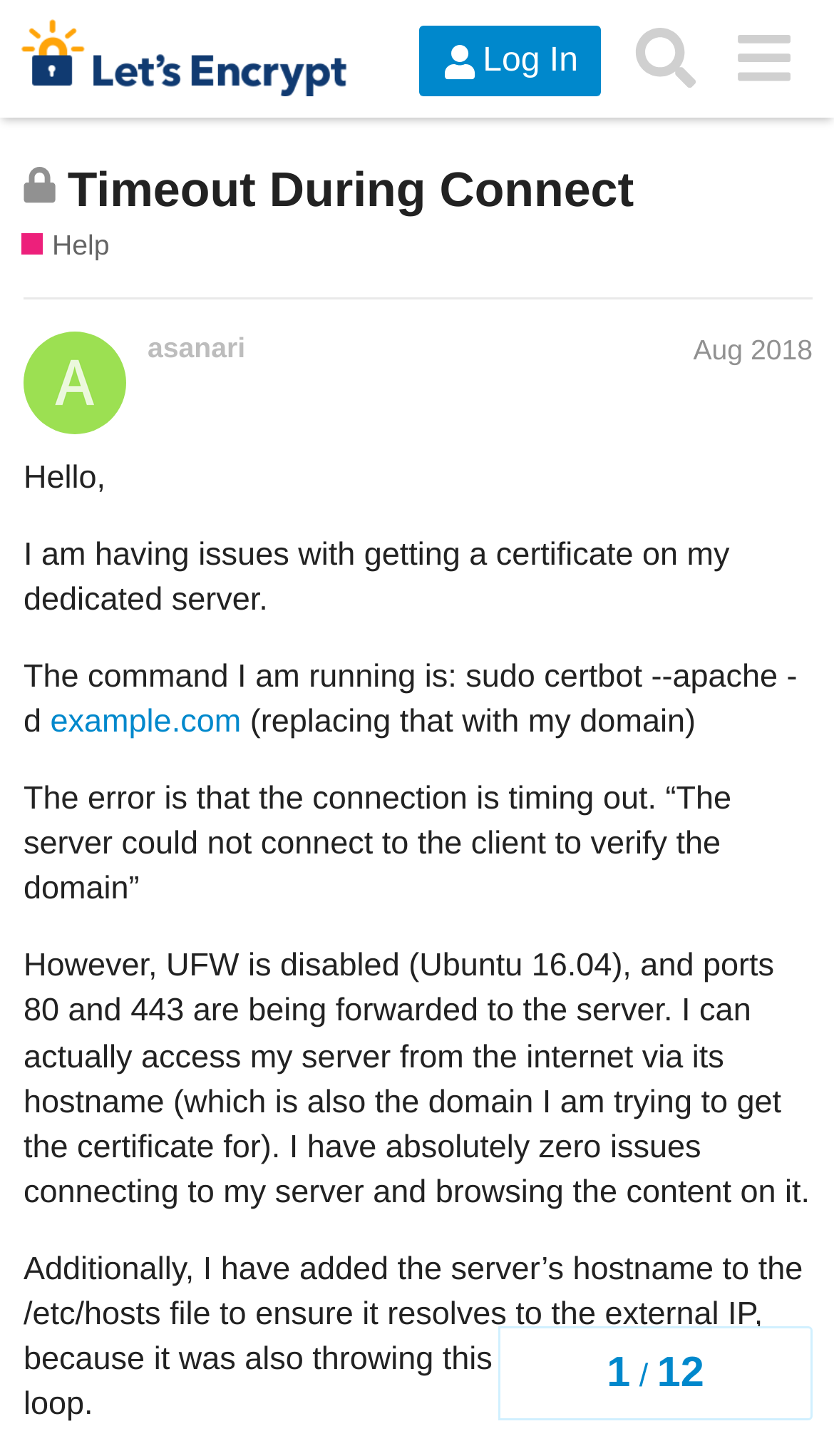Who started this discussion?
Using the information from the image, give a concise answer in one word or a short phrase.

asanari